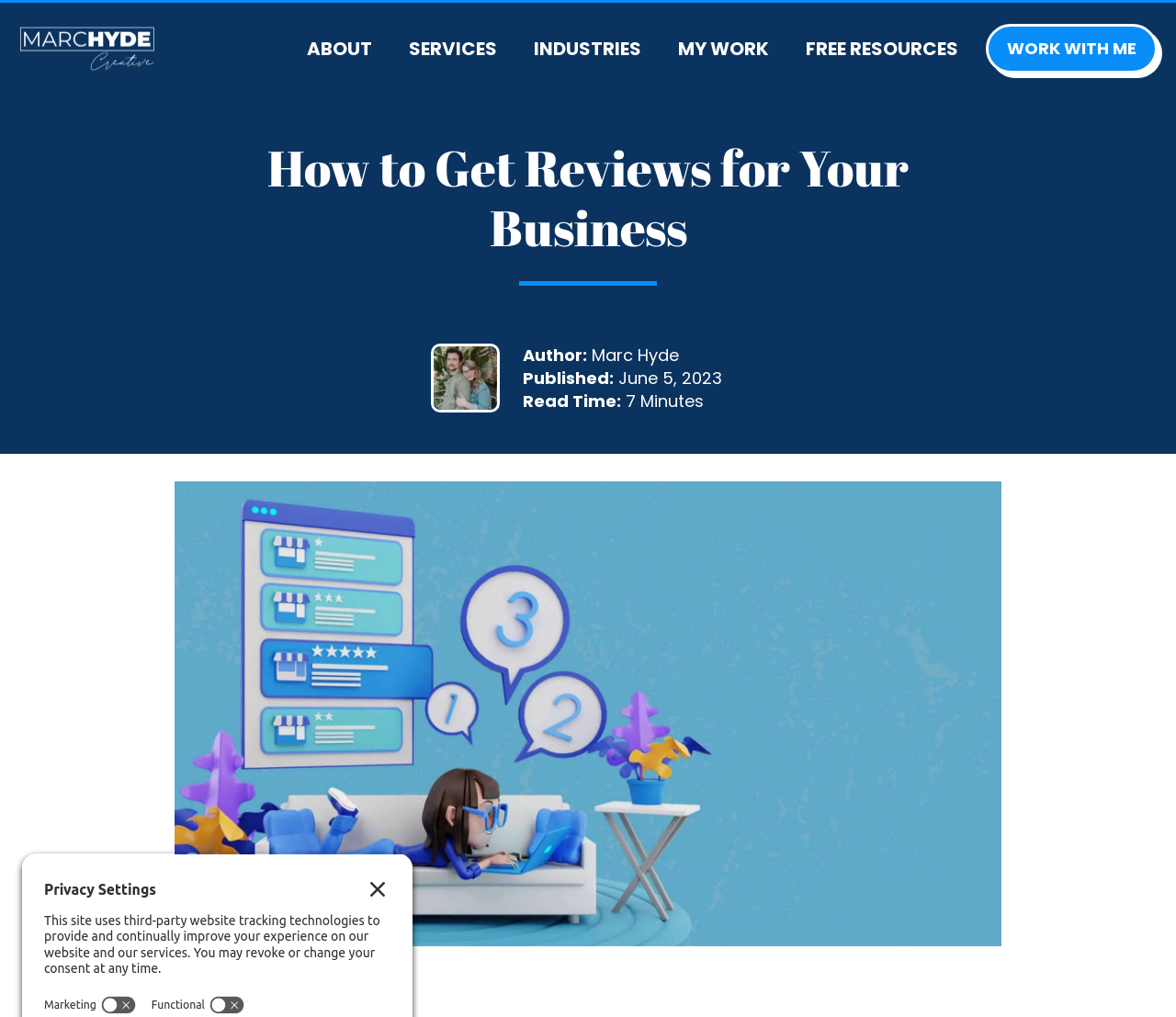How many images are there on the page?
Provide a one-word or short-phrase answer based on the image.

3